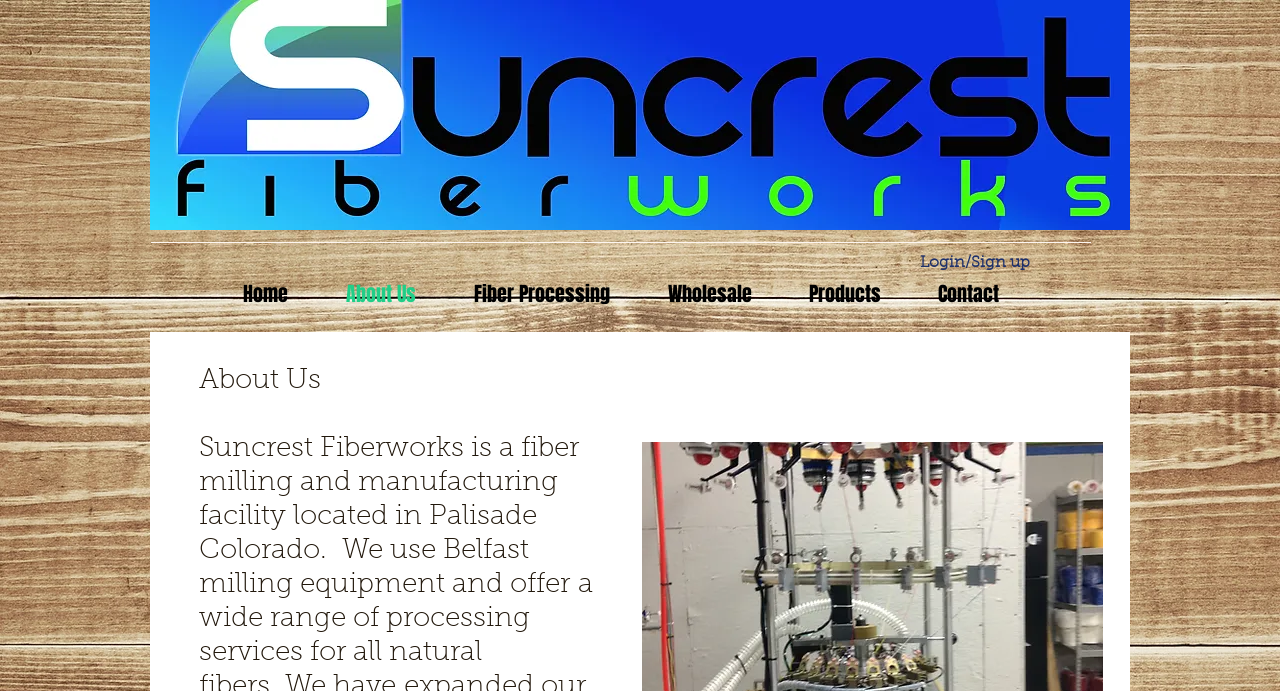Using a single word or phrase, answer the following question: 
What is the purpose of the button at the top-right corner?

Login/Sign up